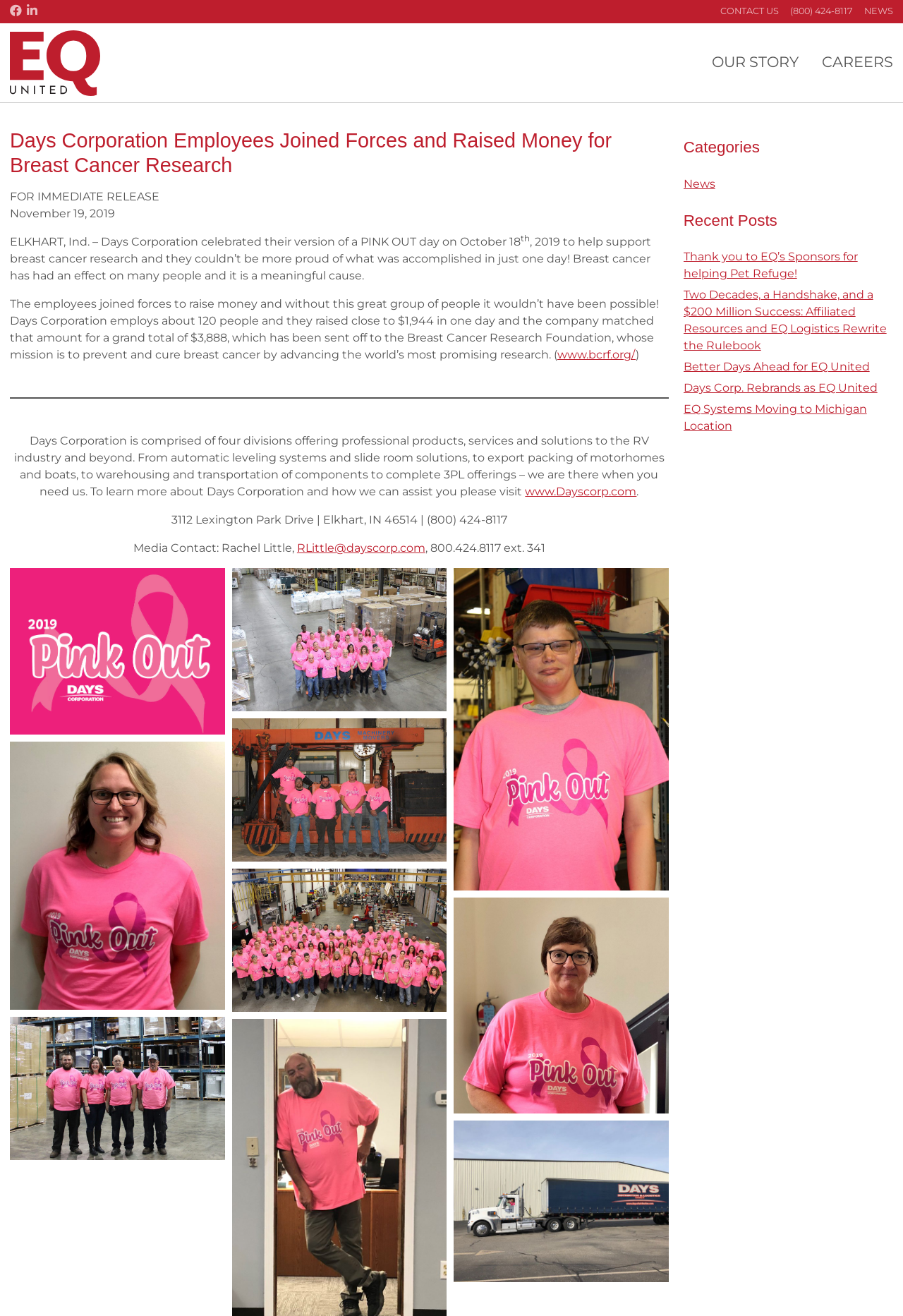What is the name of the foundation?
Please utilize the information in the image to give a detailed response to the question.

I found the name of the foundation in the text 'Days Corporation employs about 120 people and they raised close to $1,944 in one day and the company matched that amount for a grand total of $3,888, which has been sent off to the Breast Cancer Research Foundation...' which is located in the main content area of the webpage.